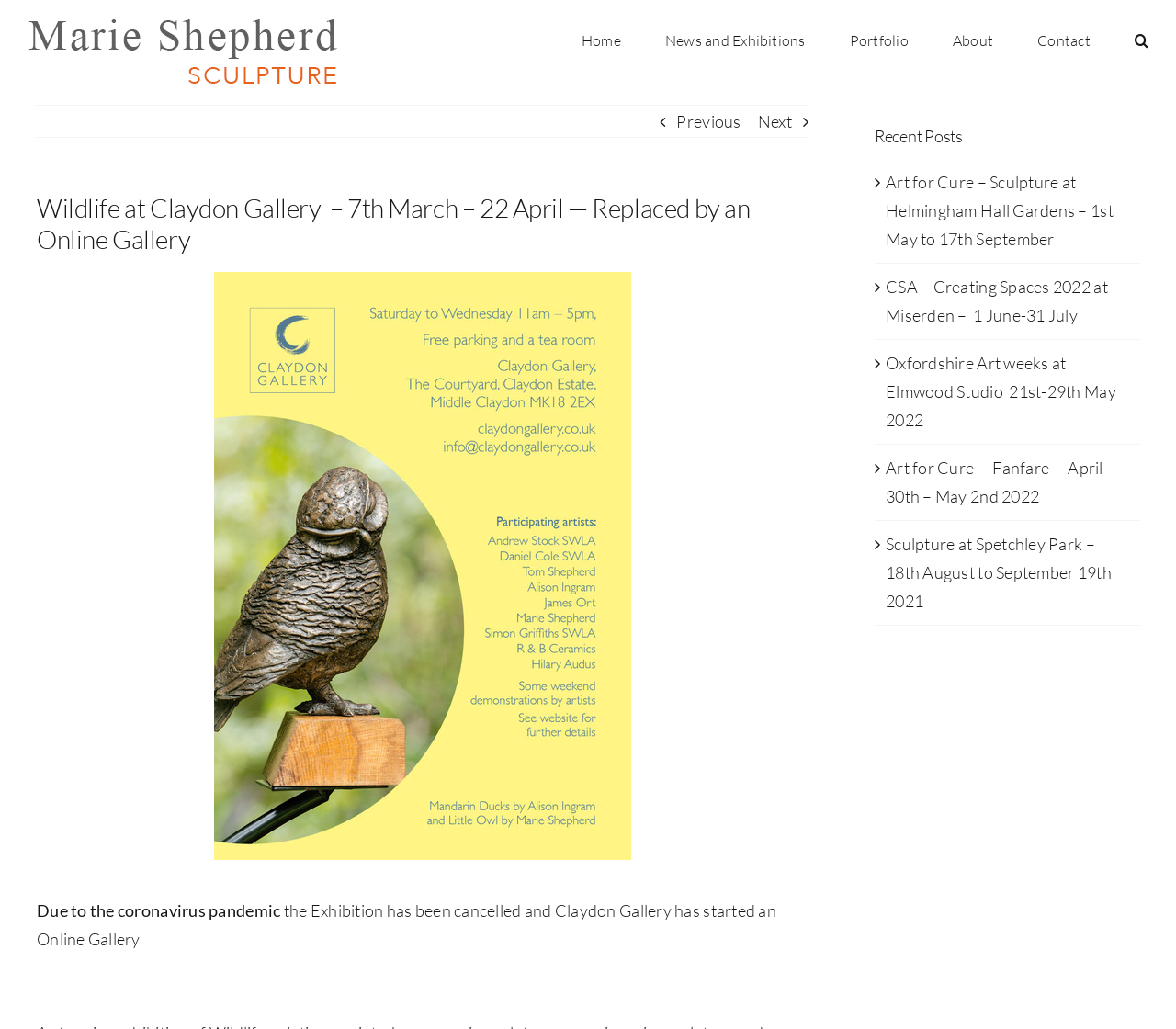What is the reason for the exhibition cancellation?
Using the information from the image, answer the question thoroughly.

I found the answer by looking at the StaticText element 'Due to the coronavirus pandemic the Exhibition has been cancelled and Claydon Gallery has started an Online Gallery'. This text explicitly states the reason for the exhibition cancellation.